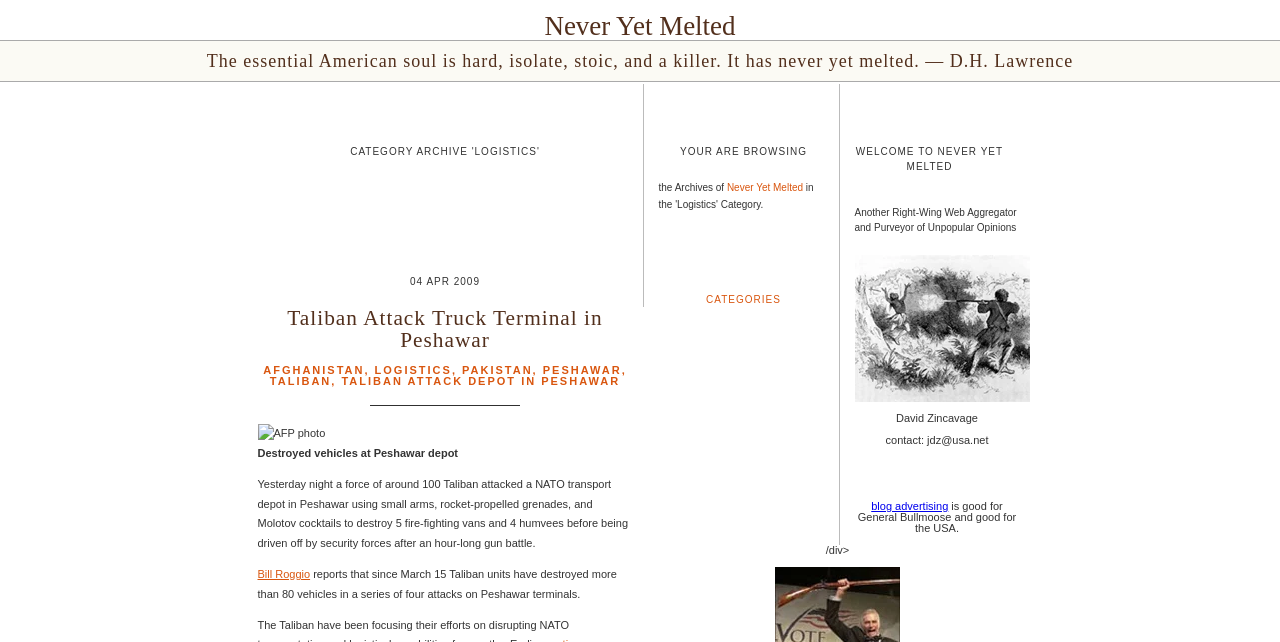Who is the author of the article?
Please provide a comprehensive answer based on the information in the image.

The author of the article is mentioned as Bill Roggio, which is evident from the link 'Bill Roggio' in the text description.